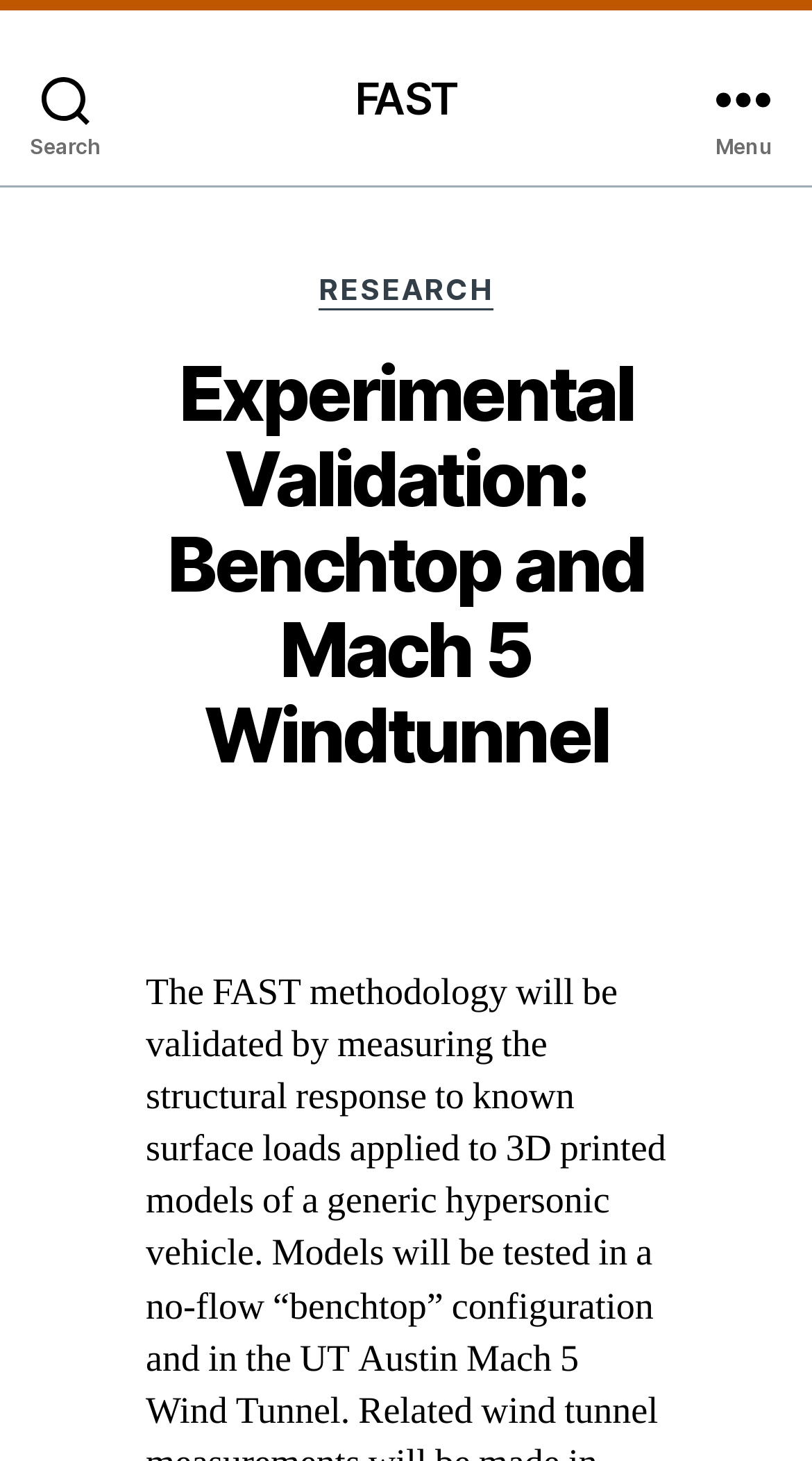What is the category link below the header?
Using the information from the image, give a concise answer in one word or a short phrase.

RESEARCH